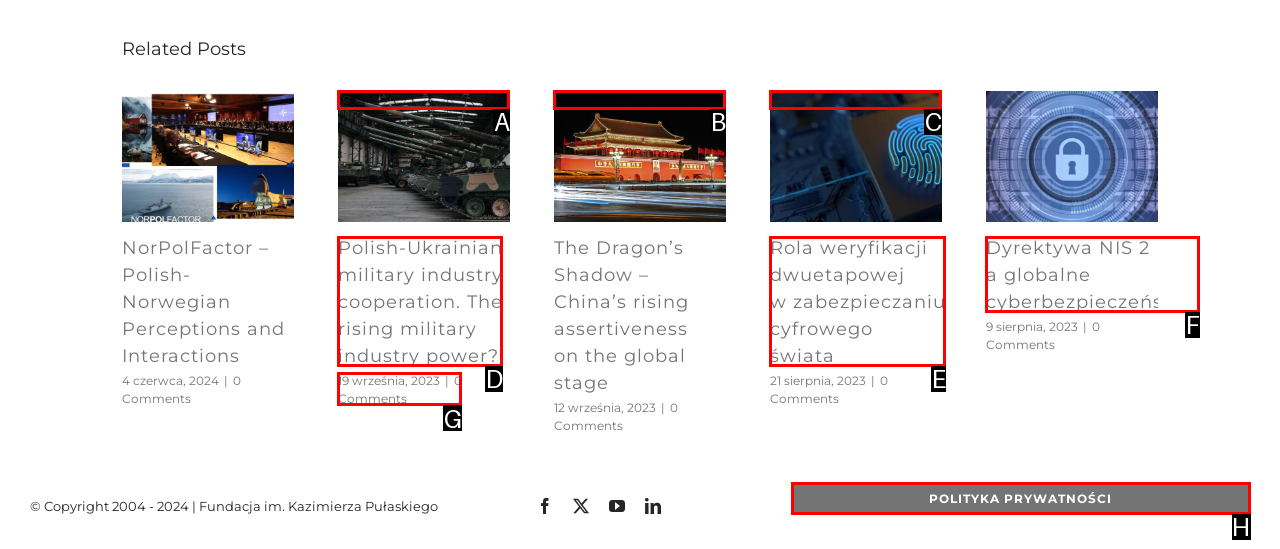Select the option that aligns with the description: Polityka Prywatności
Respond with the letter of the correct choice from the given options.

H